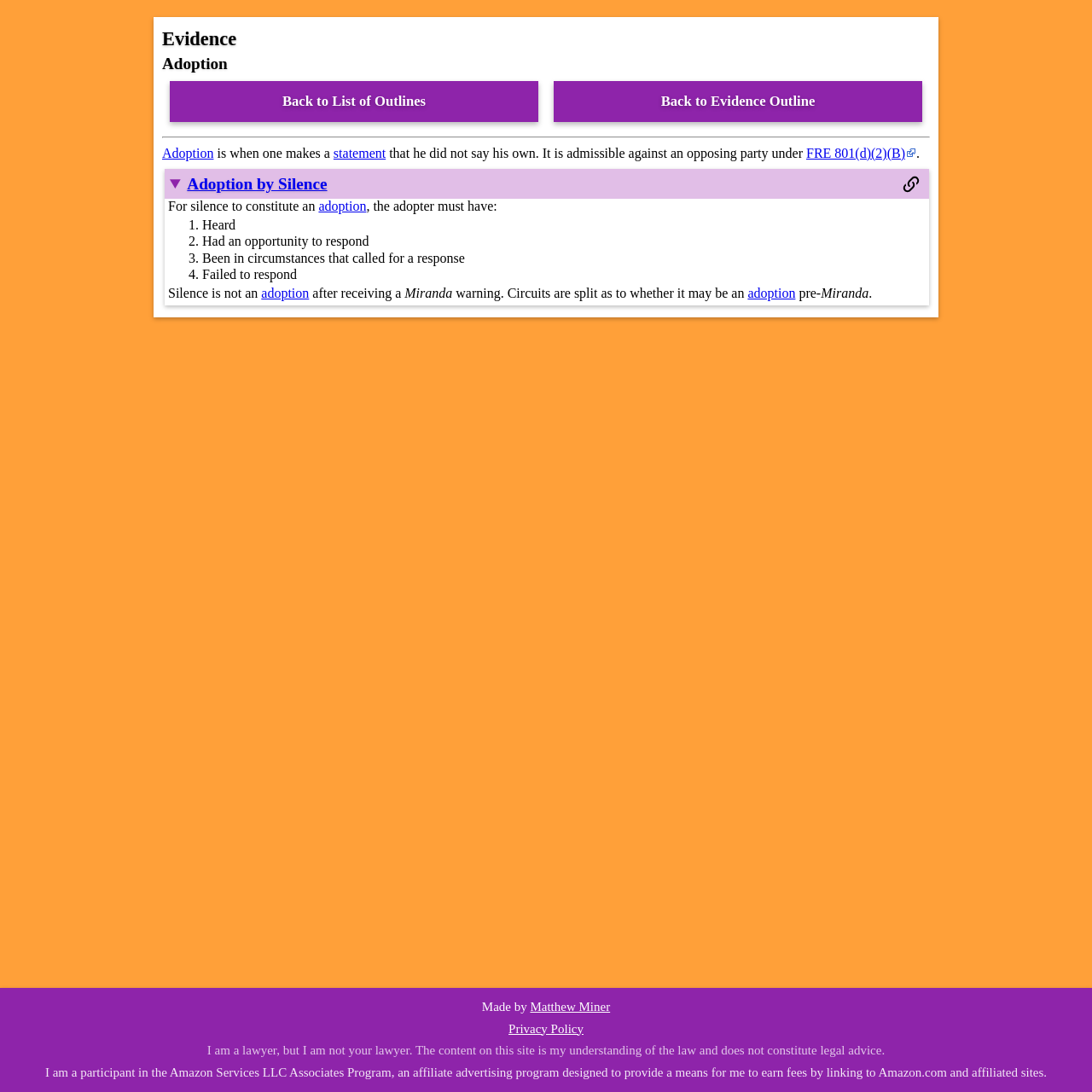Answer in one word or a short phrase: 
What are the conditions for silence to constitute an adoption?

Four conditions